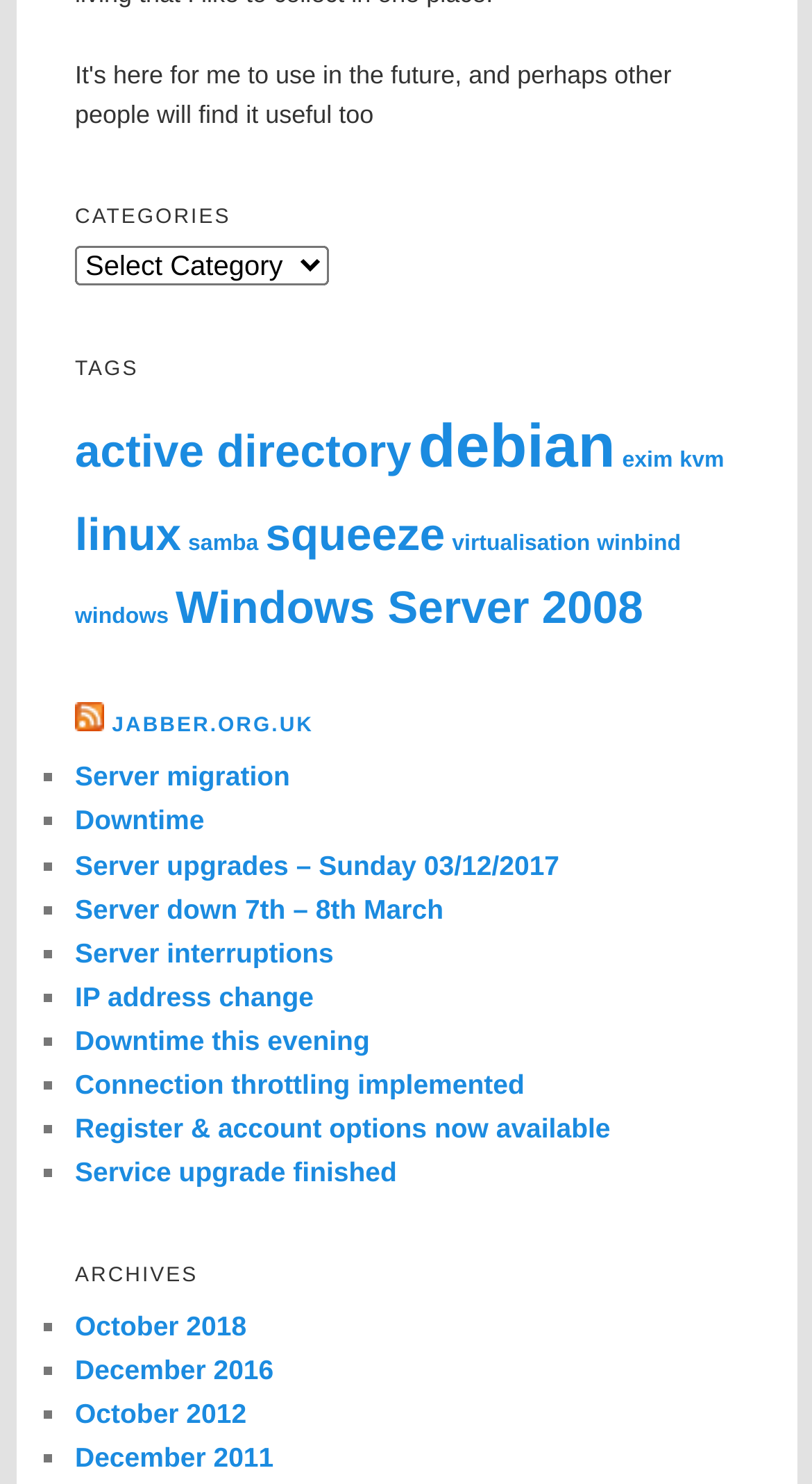How many tags are listed?
Using the image, provide a detailed and thorough answer to the question.

I counted the number of links under the 'TAGS' heading, which are 'active directory', 'debian', 'exim', 'kvm', 'linux', 'samba', 'squeeze', 'virtualisation', 'winbind', 'windows', and 'Windows Server 2008'. There are 11 links in total, but 'Windows Server 2008' is a subcategory of 'windows', so I counted it as one tag. Therefore, there are 12 tags listed.